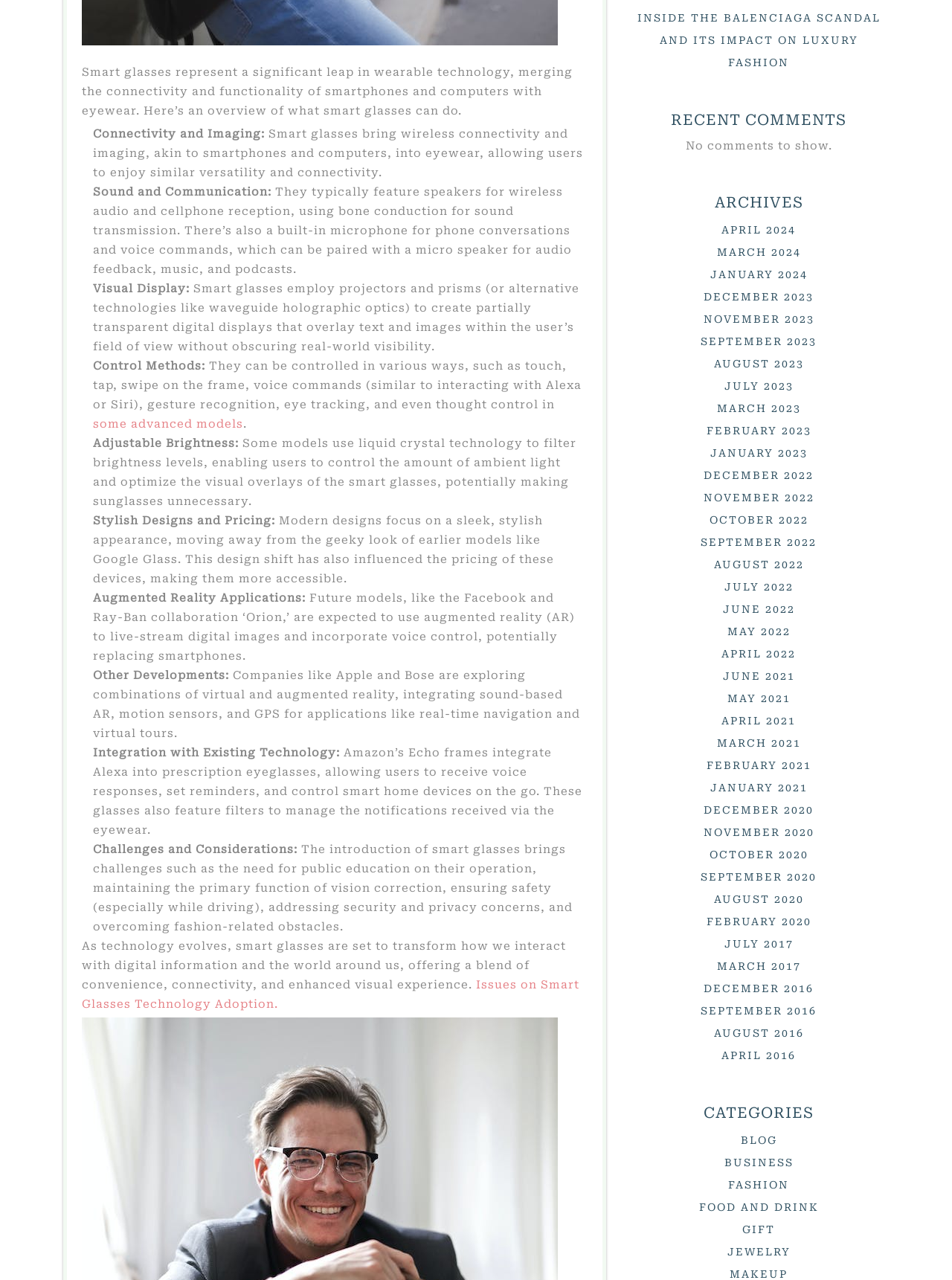Please indicate the bounding box coordinates of the element's region to be clicked to achieve the instruction: "Explore 'CATEGORIES'". Provide the coordinates as four float numbers between 0 and 1, i.e., [left, top, right, bottom].

[0.664, 0.862, 0.93, 0.876]